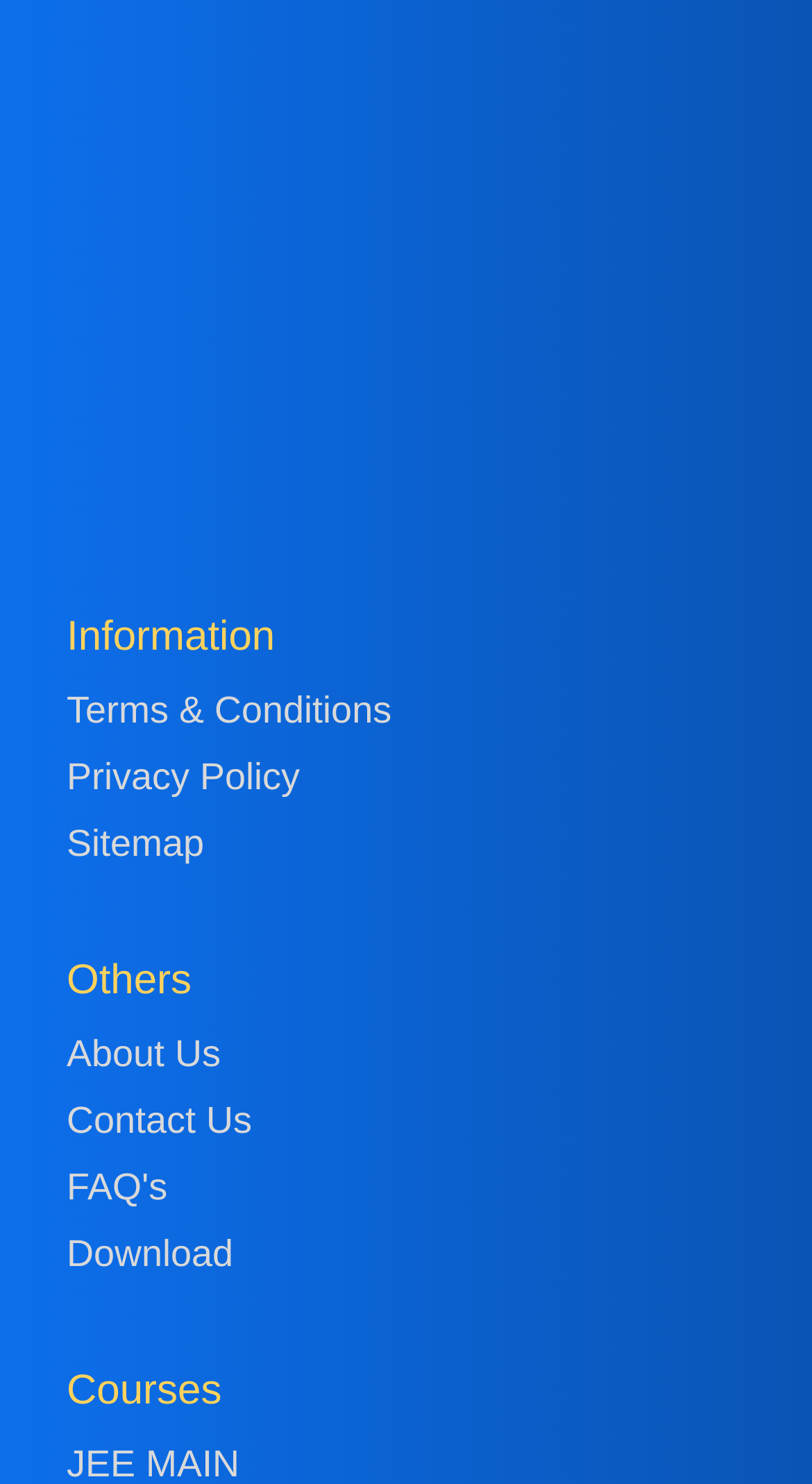Please identify the bounding box coordinates of the element's region that I should click in order to complete the following instruction: "contact us". The bounding box coordinates consist of four float numbers between 0 and 1, i.e., [left, top, right, bottom].

[0.082, 0.737, 0.918, 0.775]